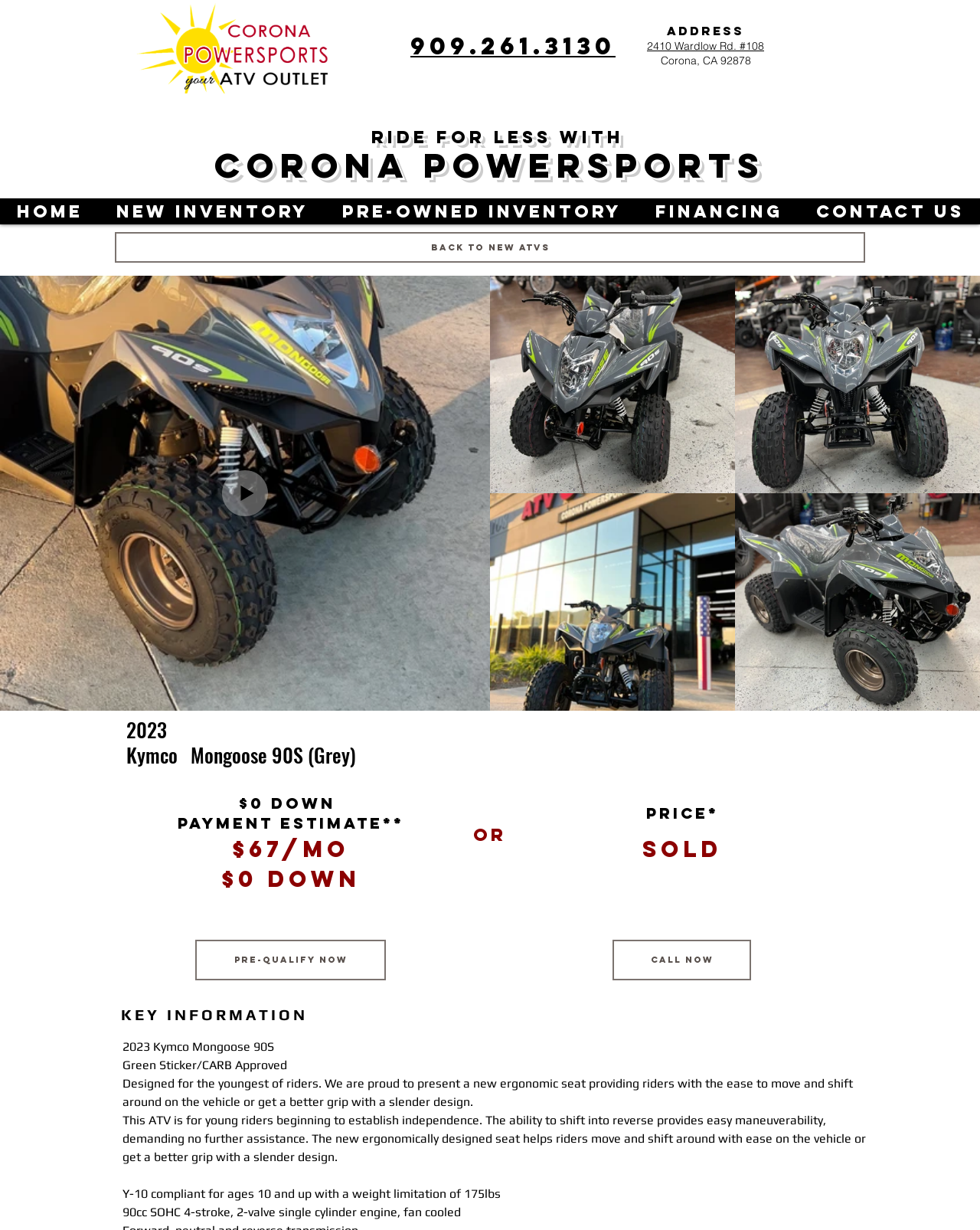Kindly provide the bounding box coordinates of the section you need to click on to fulfill the given instruction: "Pre-Qualify Now".

[0.199, 0.764, 0.394, 0.797]